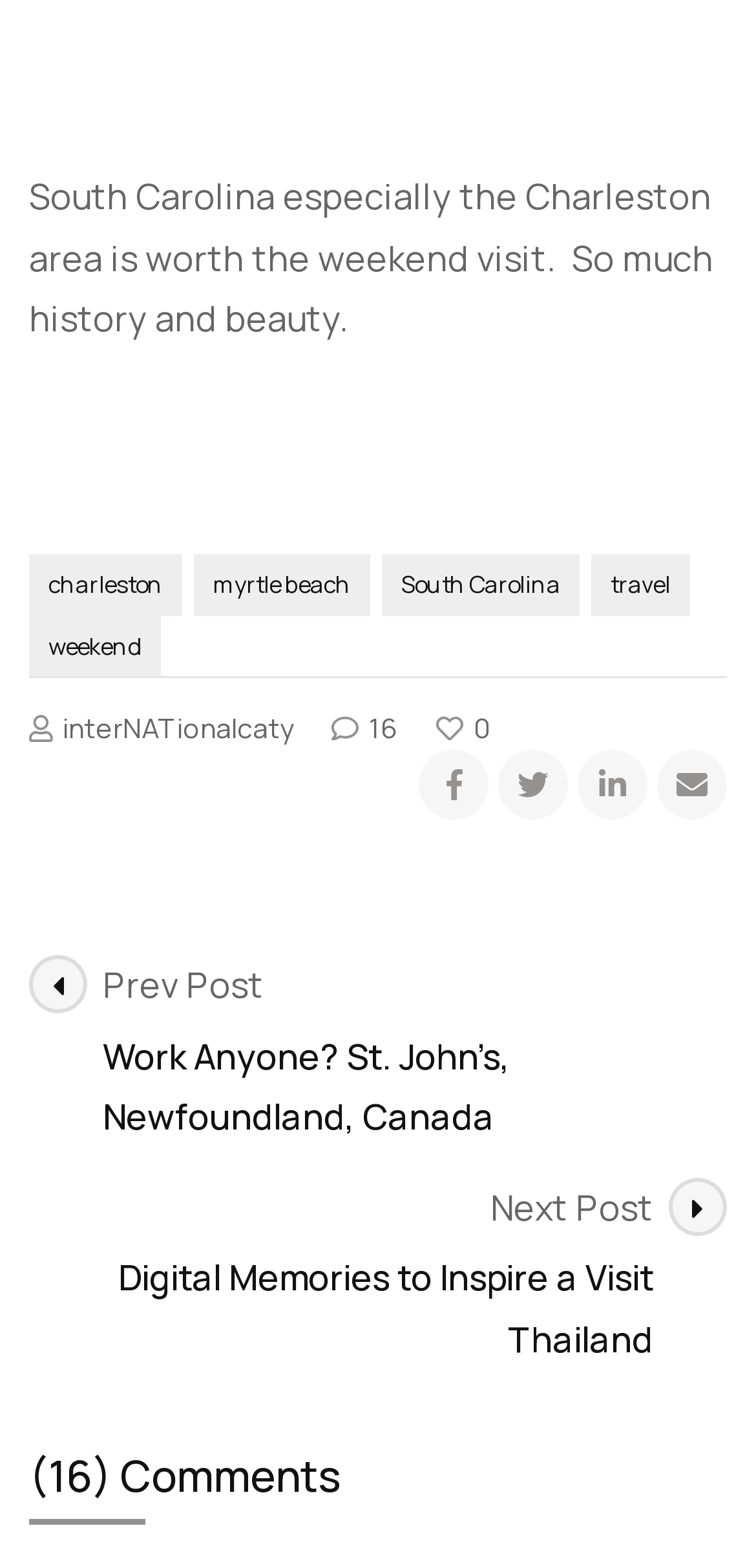Please locate the bounding box coordinates of the region I need to click to follow this instruction: "read previous post".

[0.038, 0.609, 0.962, 0.732]